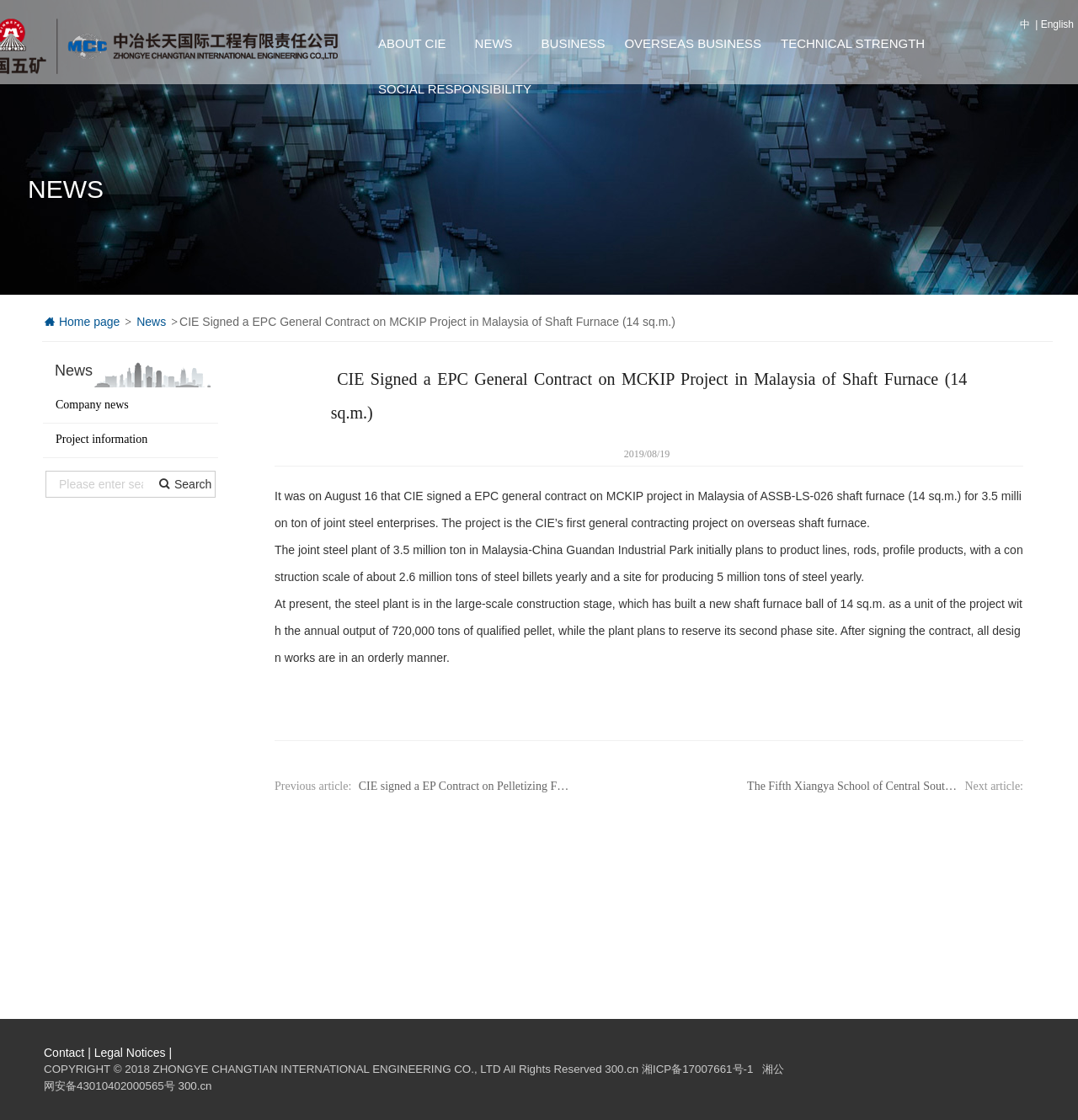Find the bounding box coordinates for the area that should be clicked to accomplish the instruction: "Click on the 'Map' link".

None